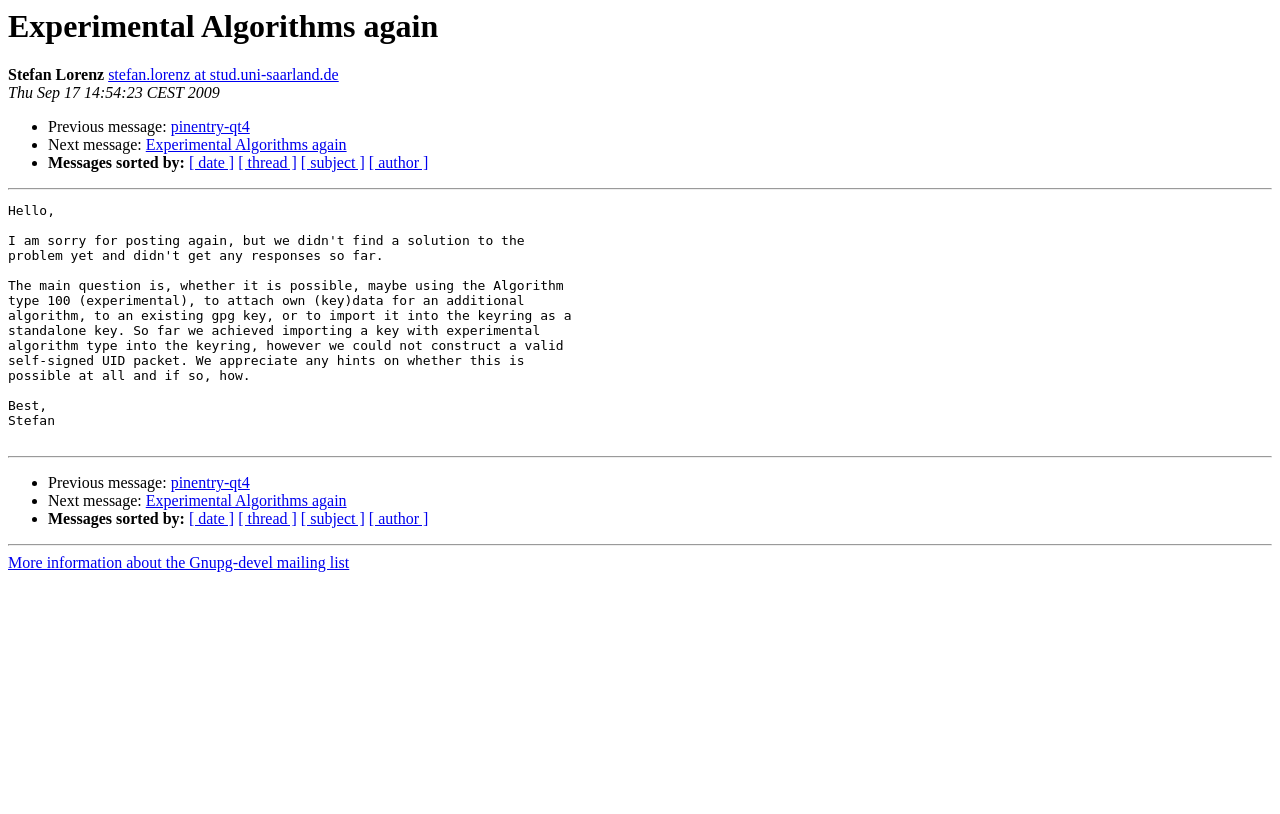Pinpoint the bounding box coordinates of the element that must be clicked to accomplish the following instruction: "Visit Stefan Lorenz's homepage". The coordinates should be in the format of four float numbers between 0 and 1, i.e., [left, top, right, bottom].

[0.084, 0.082, 0.265, 0.103]